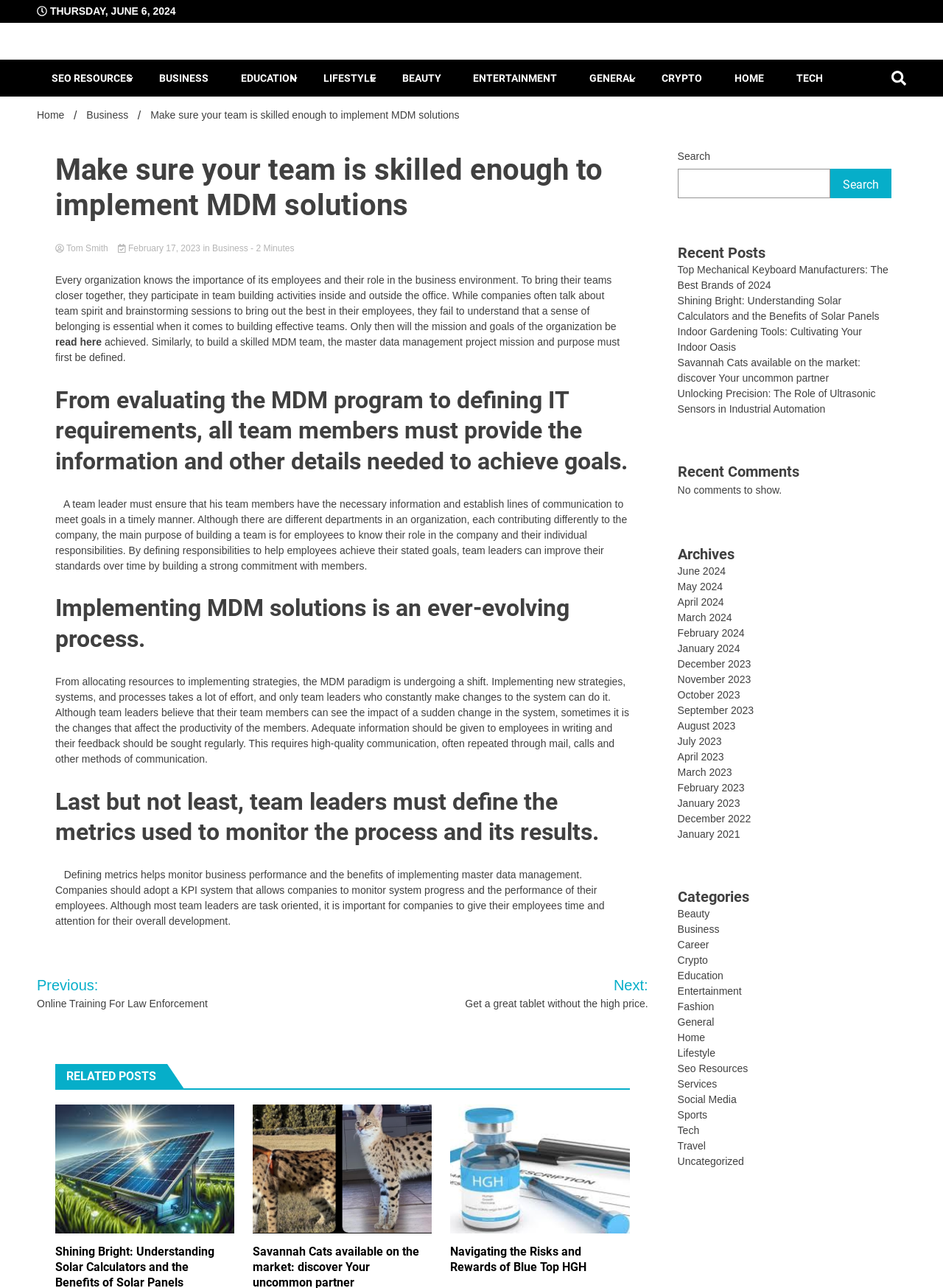Locate the bounding box coordinates of the segment that needs to be clicked to meet this instruction: "View the 'RELATED POSTS'".

[0.059, 0.826, 0.668, 0.846]